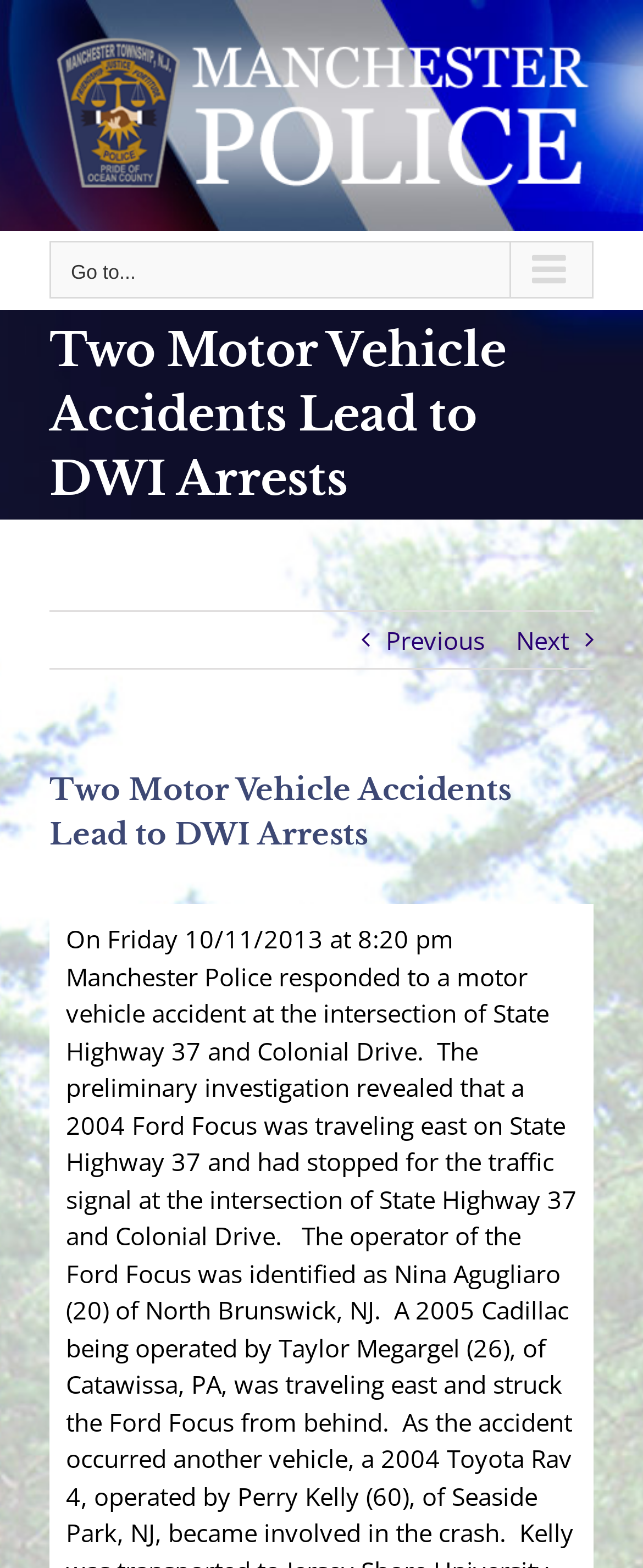Identify the bounding box of the UI component described as: "Go to...".

[0.077, 0.153, 0.923, 0.19]